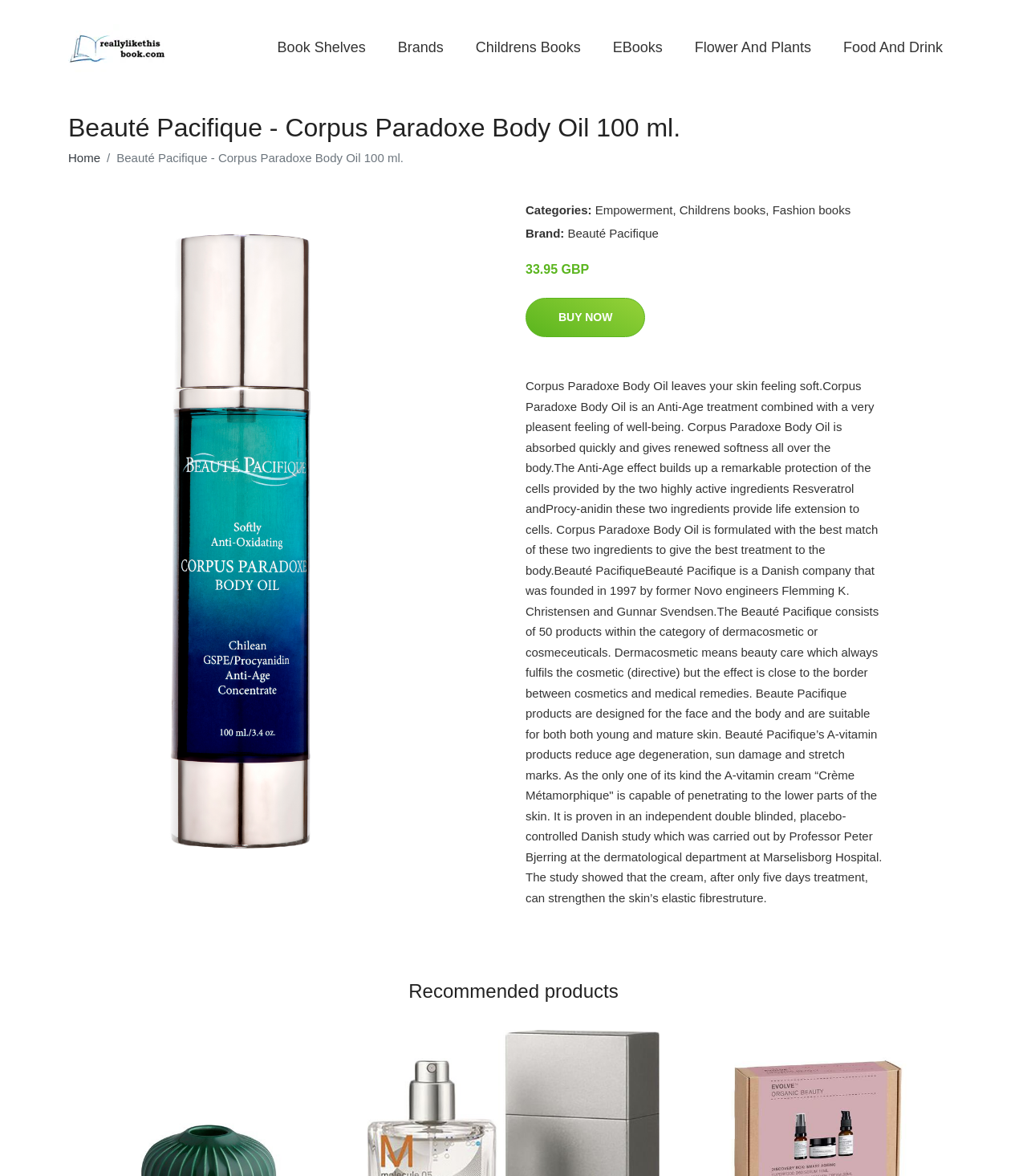Identify the bounding box for the described UI element. Provide the coordinates in (top-left x, top-left y, bottom-right x, bottom-right y) format with values ranging from 0 to 1: Fashion books

[0.752, 0.173, 0.828, 0.184]